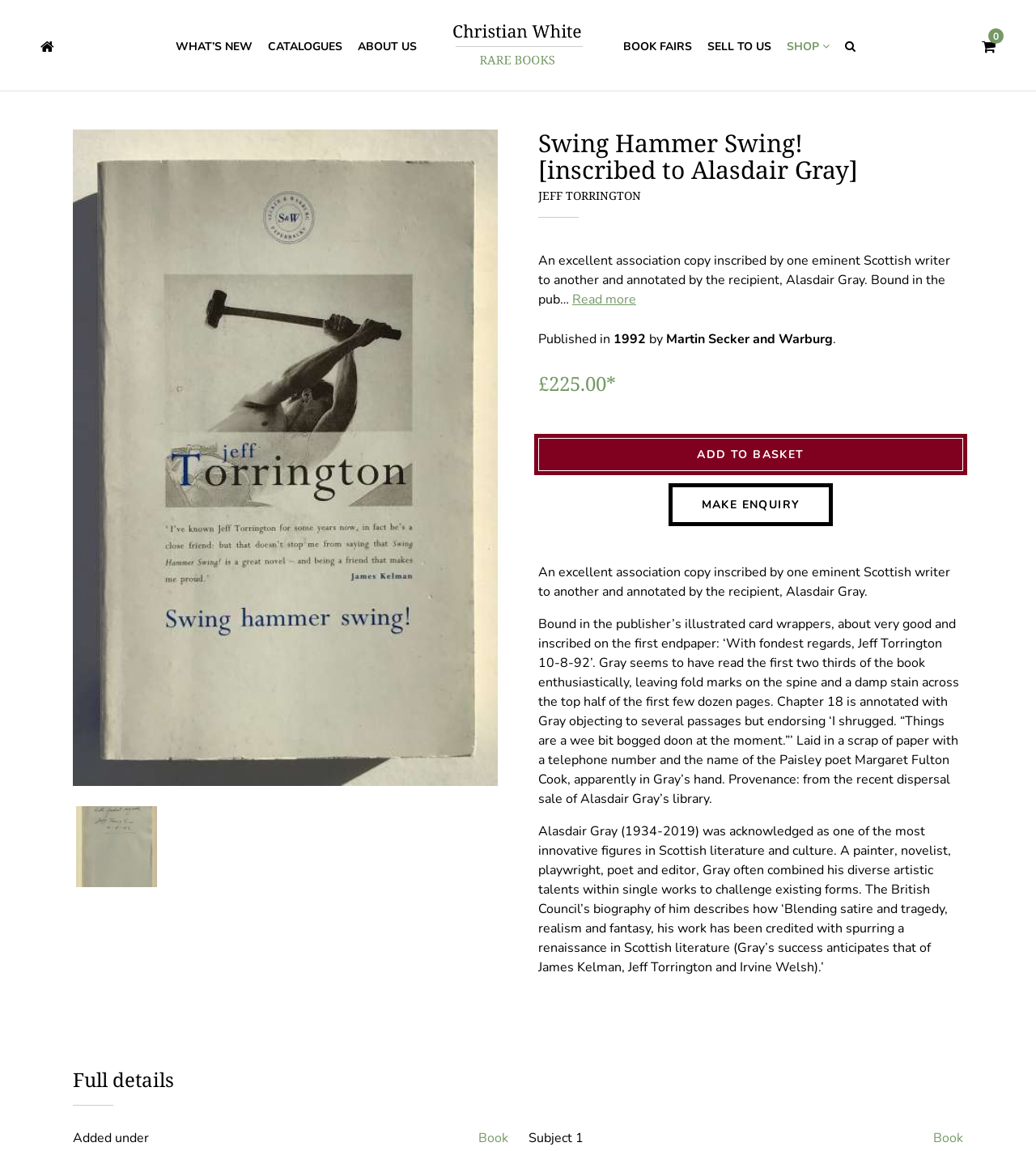What is the publisher of the book?
Please give a well-detailed answer to the question.

The publisher of the book can be found in the StaticText element with the text 'Martin Secker and Warburg' which is located below the publication date of the book.